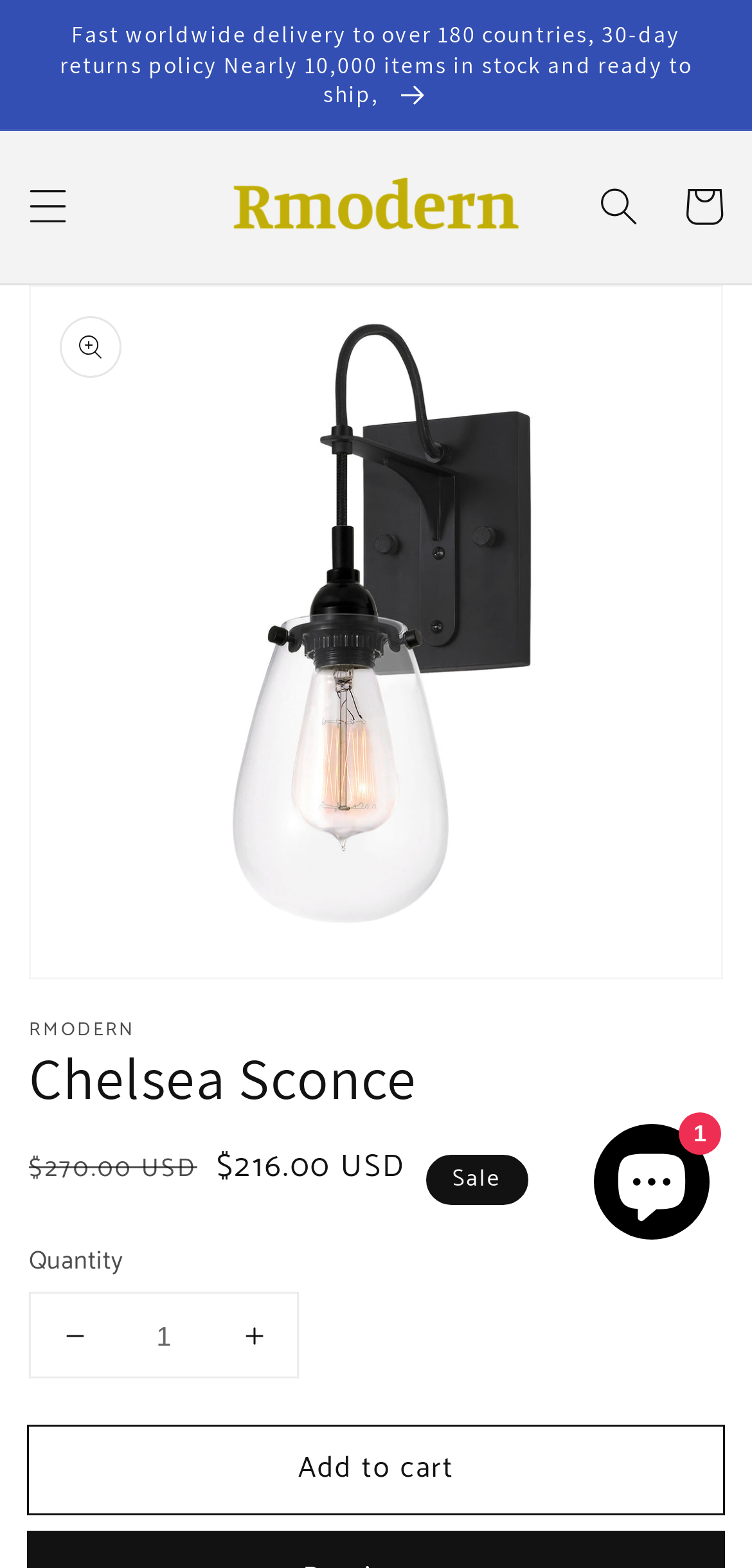Determine the bounding box coordinates of the clickable region to carry out the instruction: "Add to cart".

[0.038, 0.91, 0.962, 0.965]